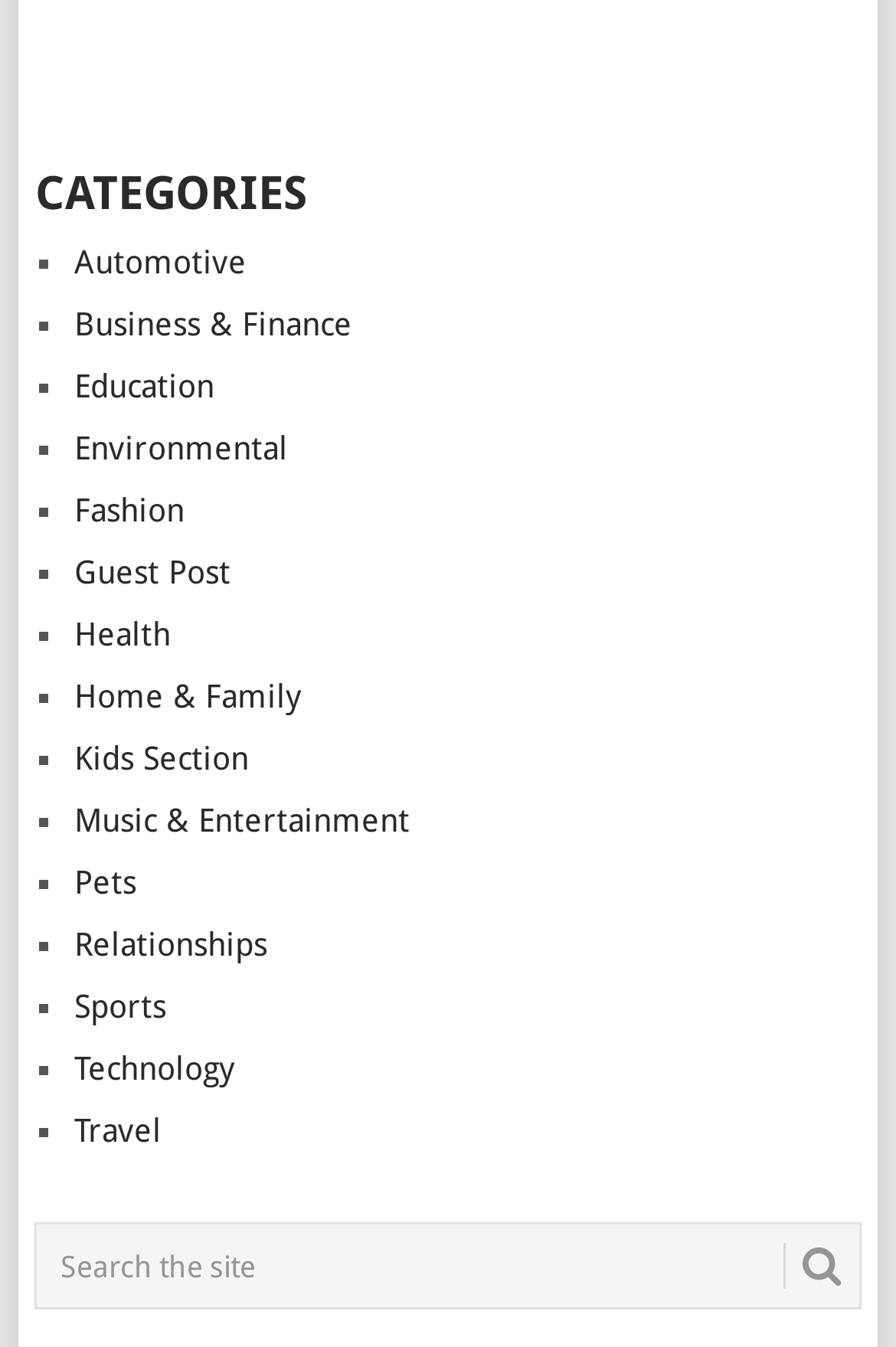Locate the bounding box coordinates of the item that should be clicked to fulfill the instruction: "Search the site".

[0.039, 0.907, 0.961, 0.972]